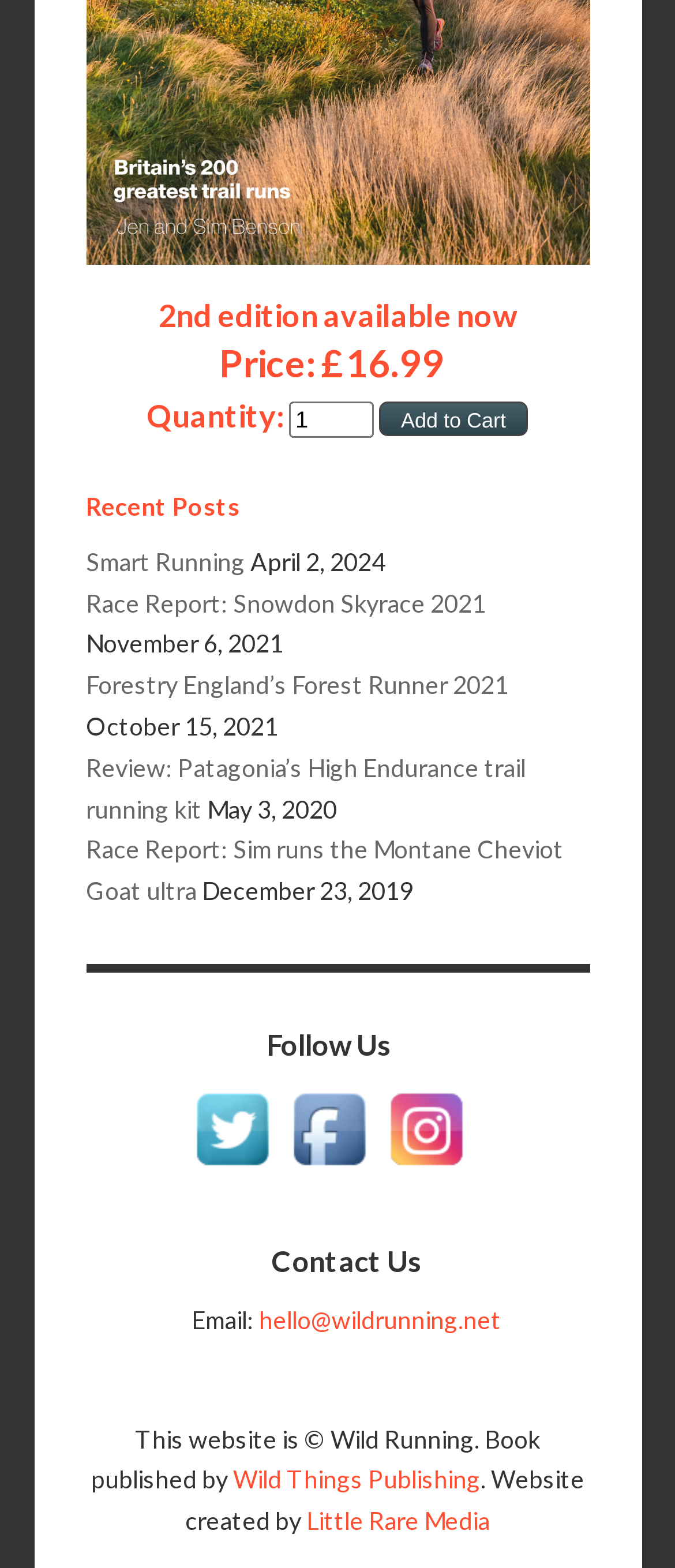Can you pinpoint the bounding box coordinates for the clickable element required for this instruction: "Send an email"? The coordinates should be four float numbers between 0 and 1, i.e., [left, top, right, bottom].

[0.383, 0.832, 0.742, 0.851]